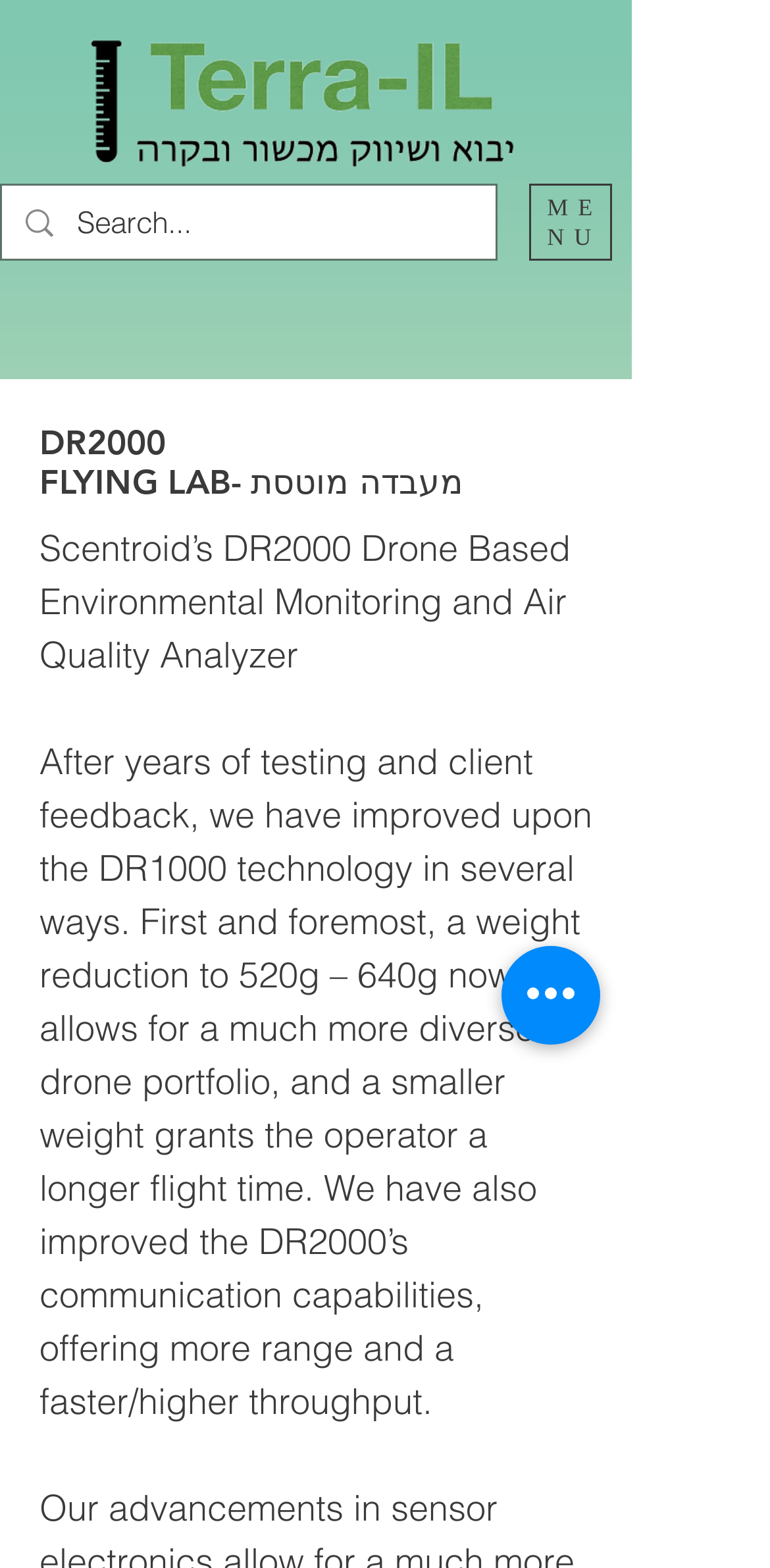What is the name of the drone-based environmental monitoring system?
Using the image, elaborate on the answer with as much detail as possible.

I found the answer by looking at the heading element that says 'DR2000 FLYING LAB- מעבדה מוטסת' and the static text that says 'Scentroid’s DR2000 Drone Based Environmental Monitoring and Air Quality Analyzer'.